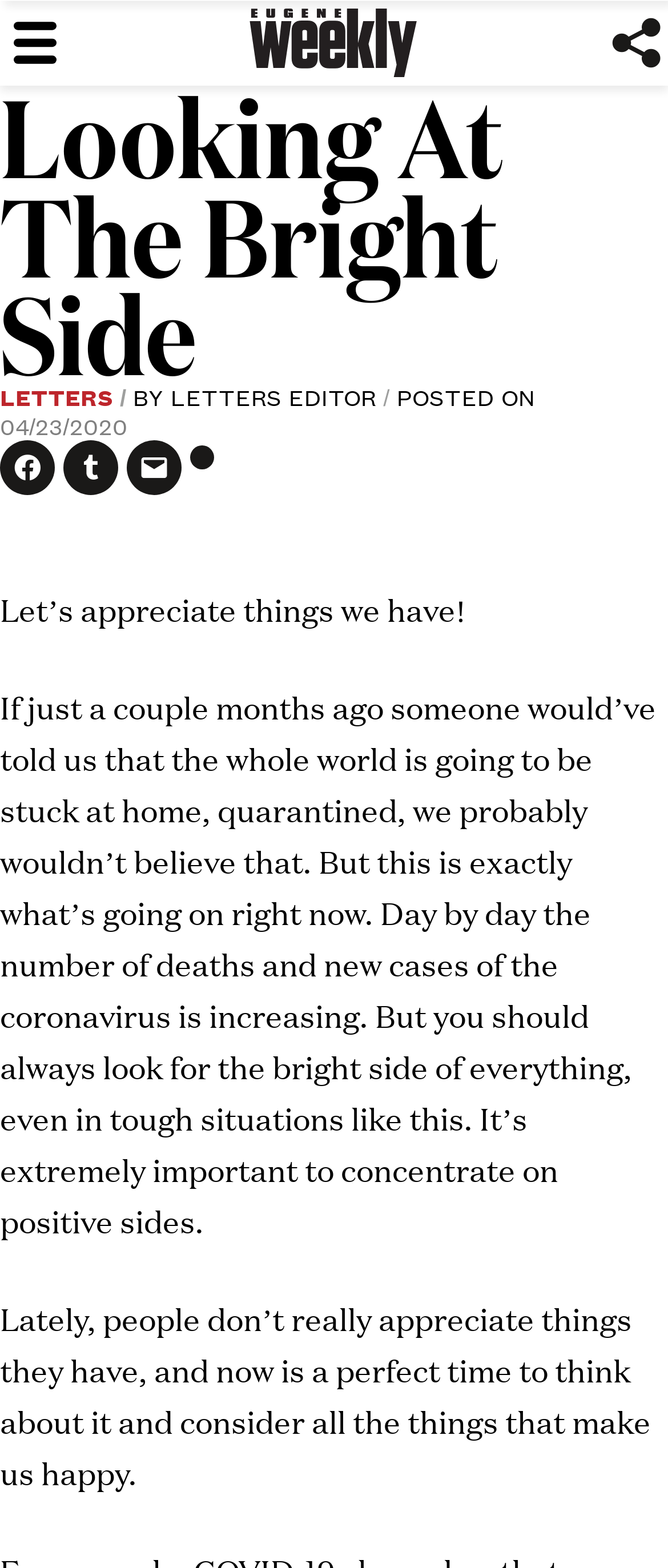Using the information in the image, give a comprehensive answer to the question: 
What social media platforms can you share the article on?

I determined the answer by looking at the link elements with the text 'CLICK TO SHARE ON FACEBOOK' and 'CLICK TO SHARE ON TUMBLR', which suggest that the article can be shared on these social media platforms.